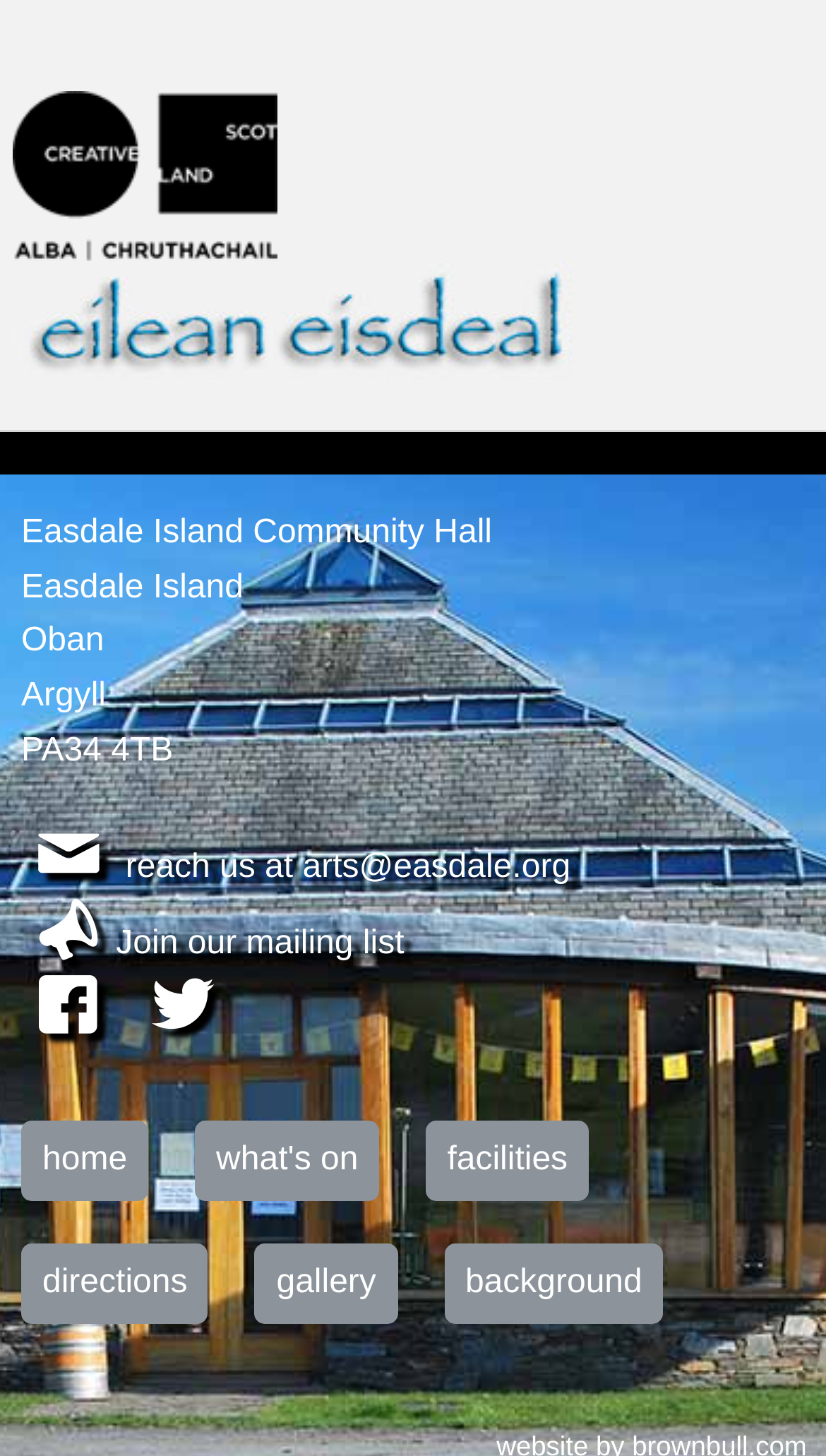Please answer the following question using a single word or phrase: 
What is the postcode of the location?

PA34 4TB